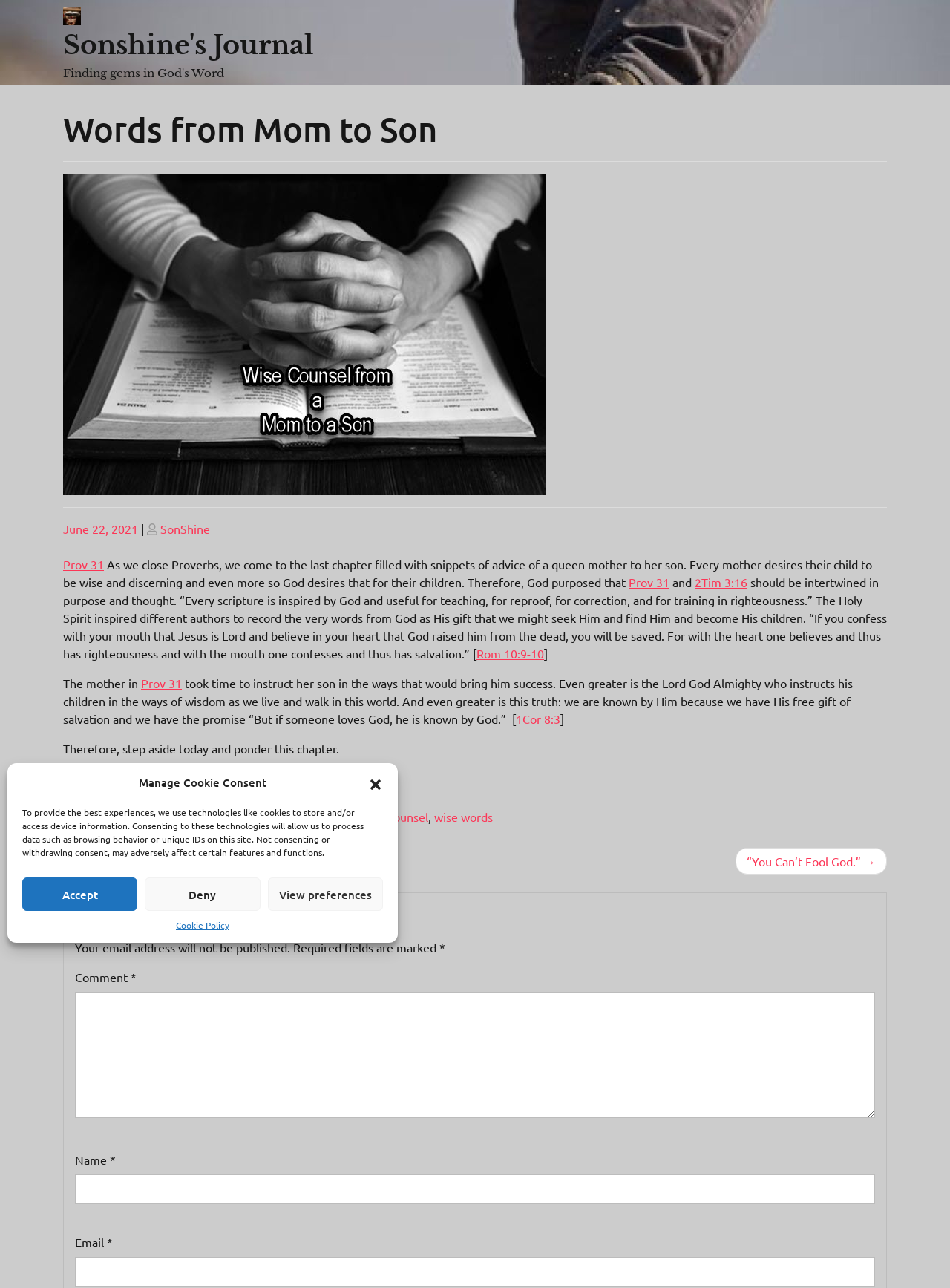Find the bounding box coordinates of the element you need to click on to perform this action: 'View OPOI reviews 2021'. The coordinates should be represented by four float values between 0 and 1, in the format [left, top, right, bottom].

None